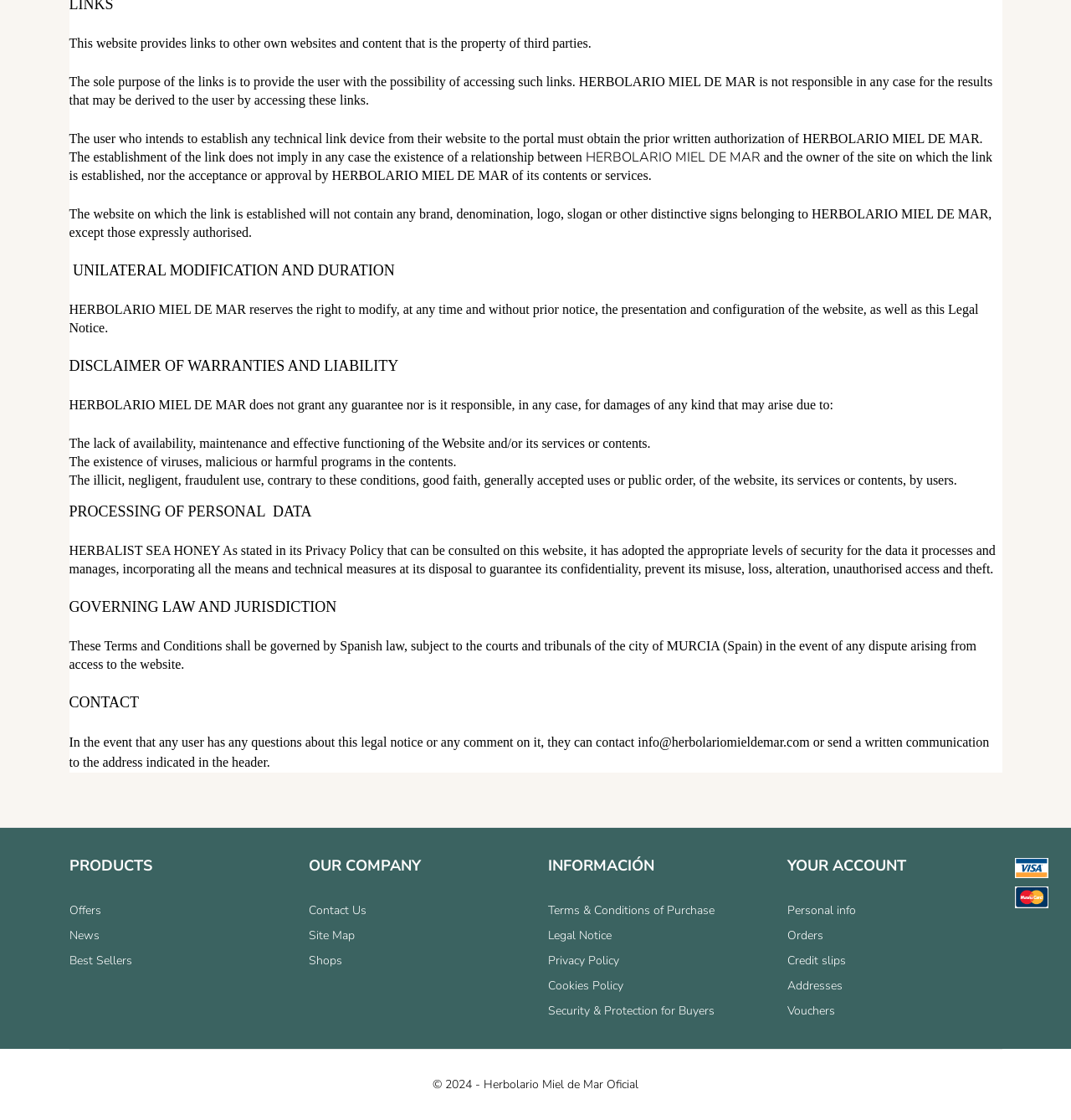What is the governing law for the website?
Based on the screenshot, give a detailed explanation to answer the question.

The governing law for the website can be found in the text 'These Terms and Conditions shall be governed by Spanish law...' which indicates that the website is subject to Spanish law in case of any disputes.